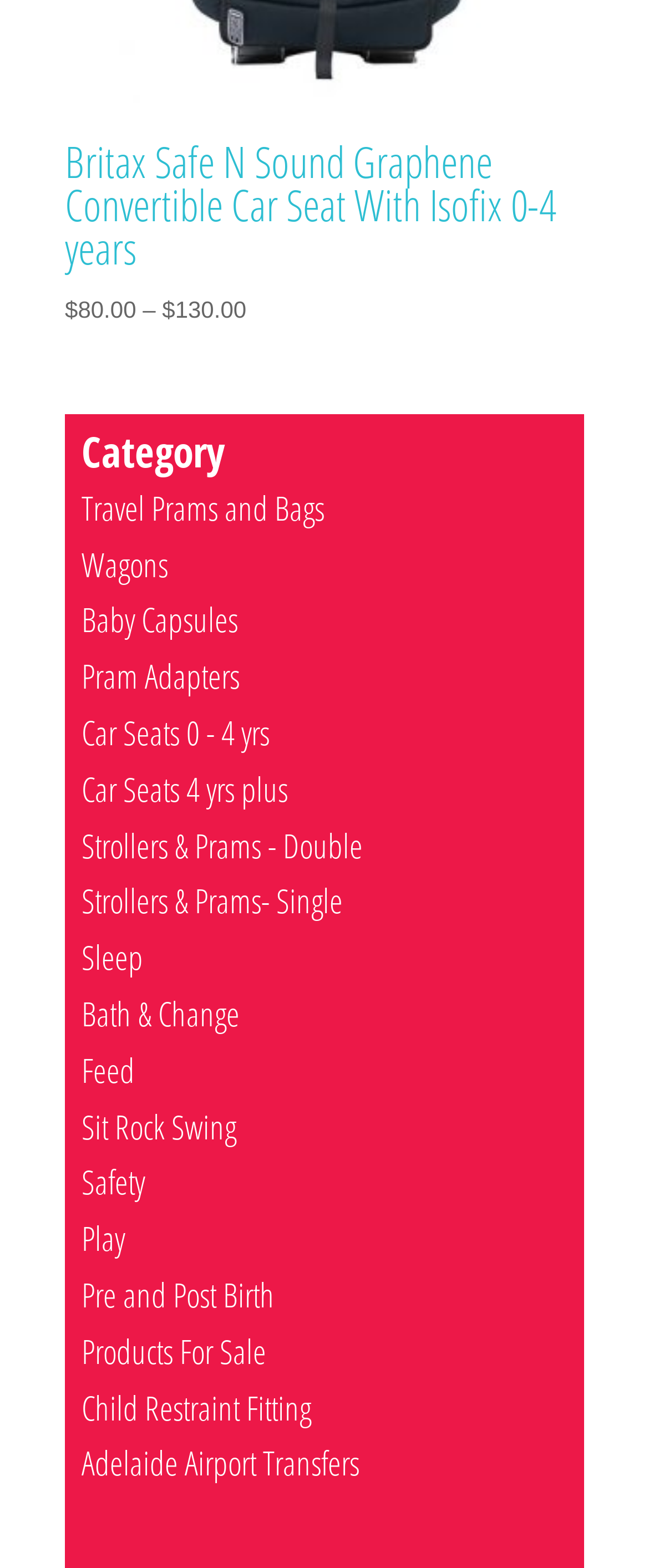Can you provide the bounding box coordinates for the element that should be clicked to implement the instruction: "Check out Strollers & Prams - Single"?

[0.126, 0.561, 0.528, 0.589]